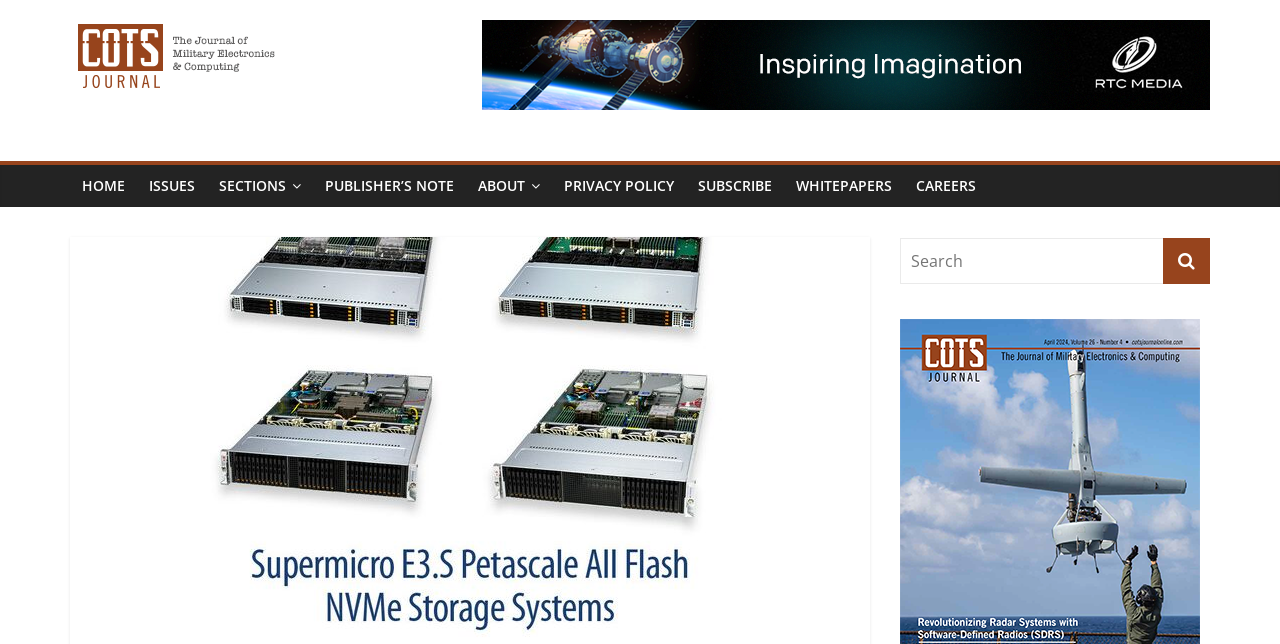Please locate and retrieve the main header text of the webpage.

Supermicro Announces High Volume Production of E3.S All-Flash Storage Portfolio with New CXL Memory Expansion Offerings